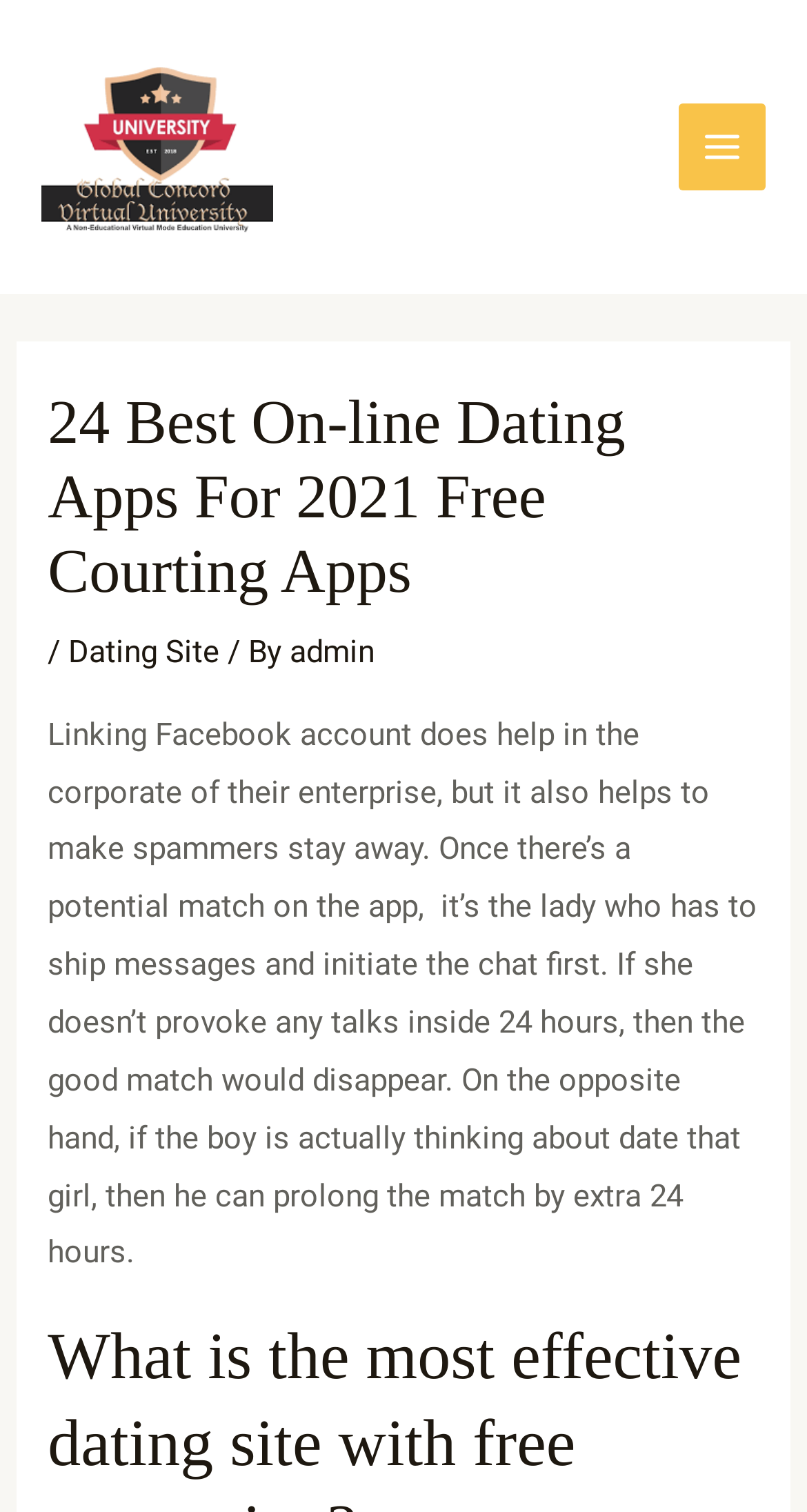Can the boy extend the match?
Refer to the image and respond with a one-word or short-phrase answer.

Yes, by 24 hours